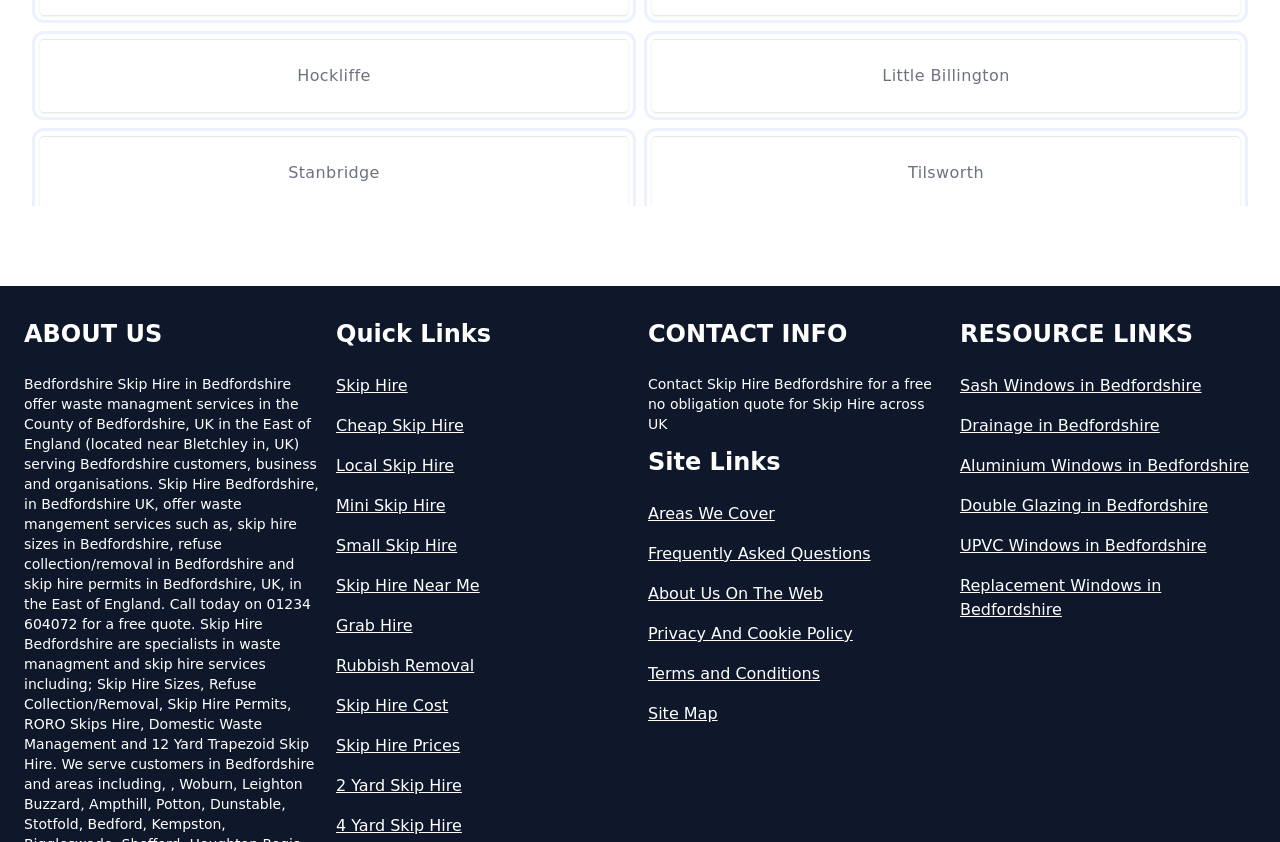Please specify the bounding box coordinates of the element that should be clicked to execute the given instruction: 'Learn more about 'Grab Hire''. Ensure the coordinates are four float numbers between 0 and 1, expressed as [left, top, right, bottom].

[0.262, 0.729, 0.494, 0.758]